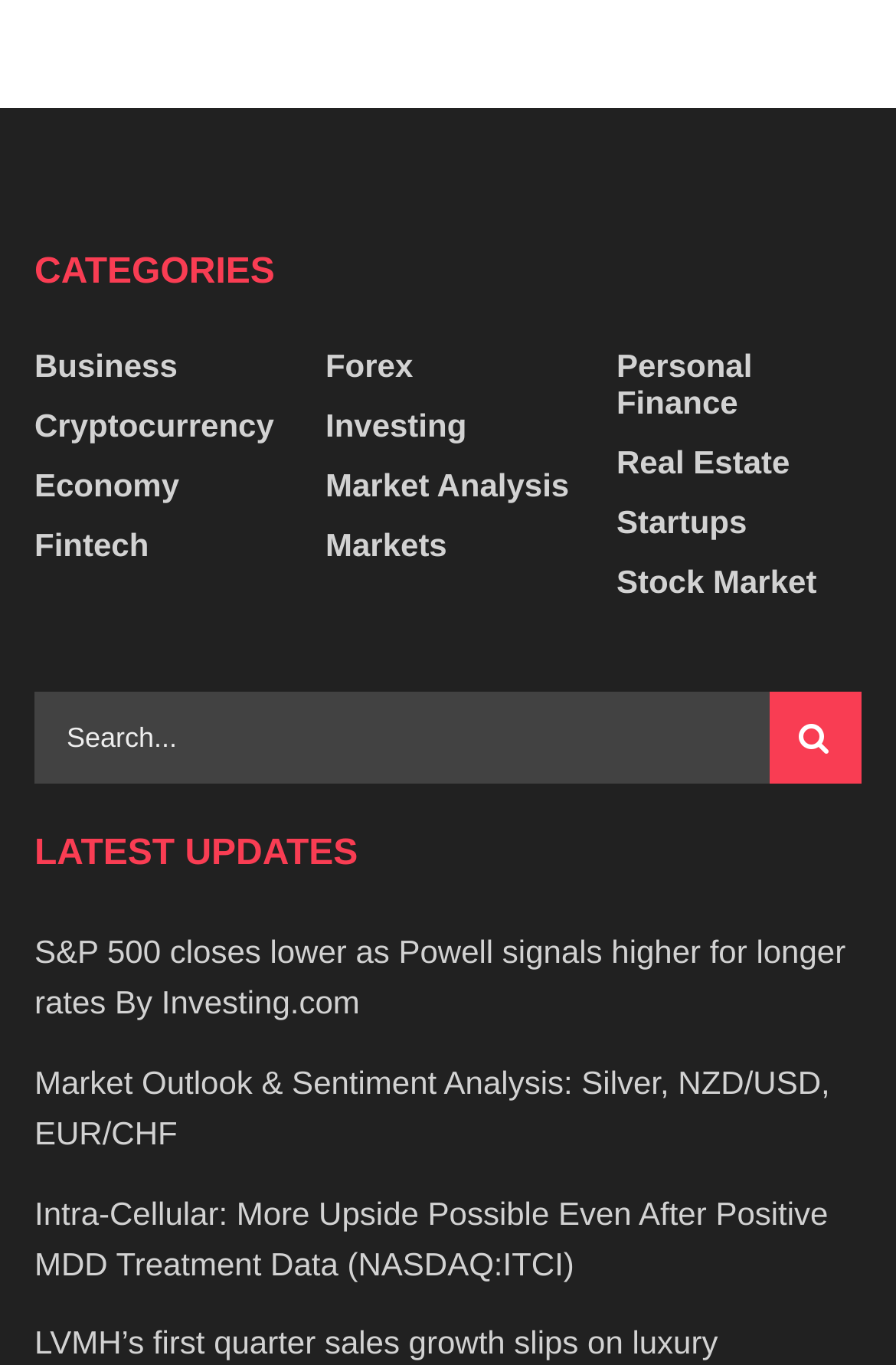Please identify the bounding box coordinates for the region that you need to click to follow this instruction: "Explore the Market Analysis section".

[0.363, 0.341, 0.635, 0.368]